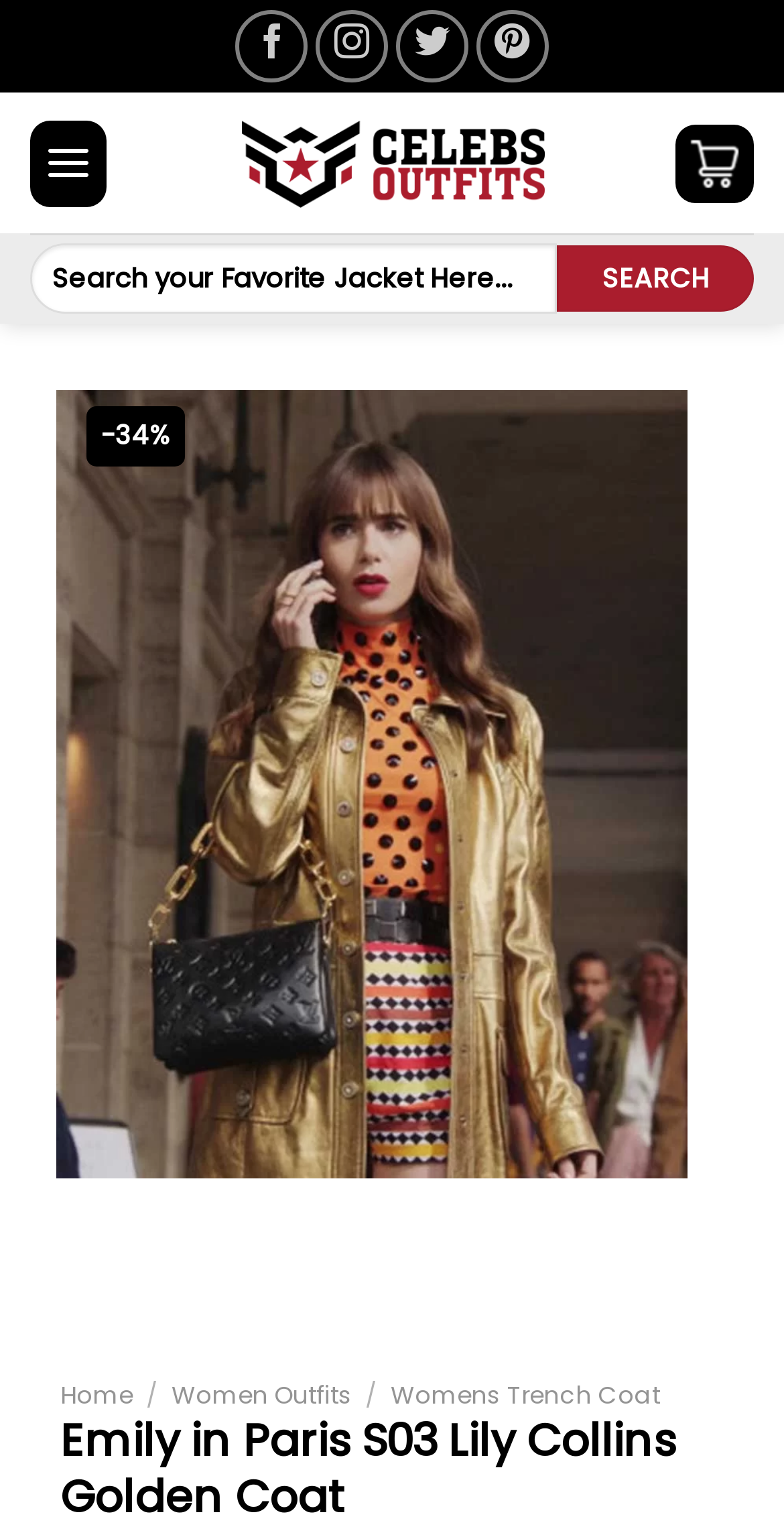Based on the element description, predict the bounding box coordinates (top-left x, top-left y, bottom-right x, bottom-right y) for the UI element in the screenshot: Women Outfits

[0.218, 0.896, 0.449, 0.918]